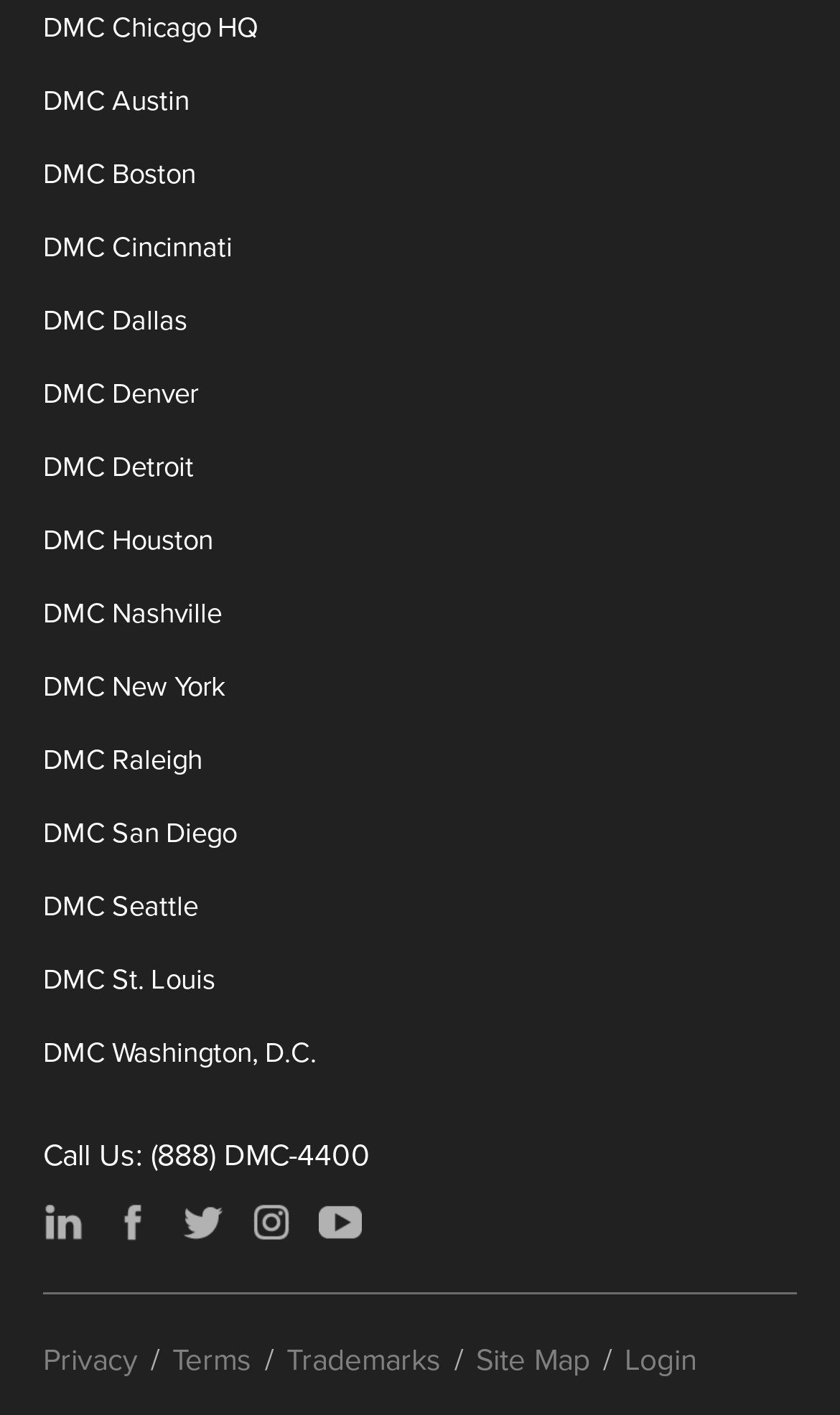Find the bounding box coordinates of the element I should click to carry out the following instruction: "Go to the Privacy page".

[0.051, 0.945, 0.164, 0.977]